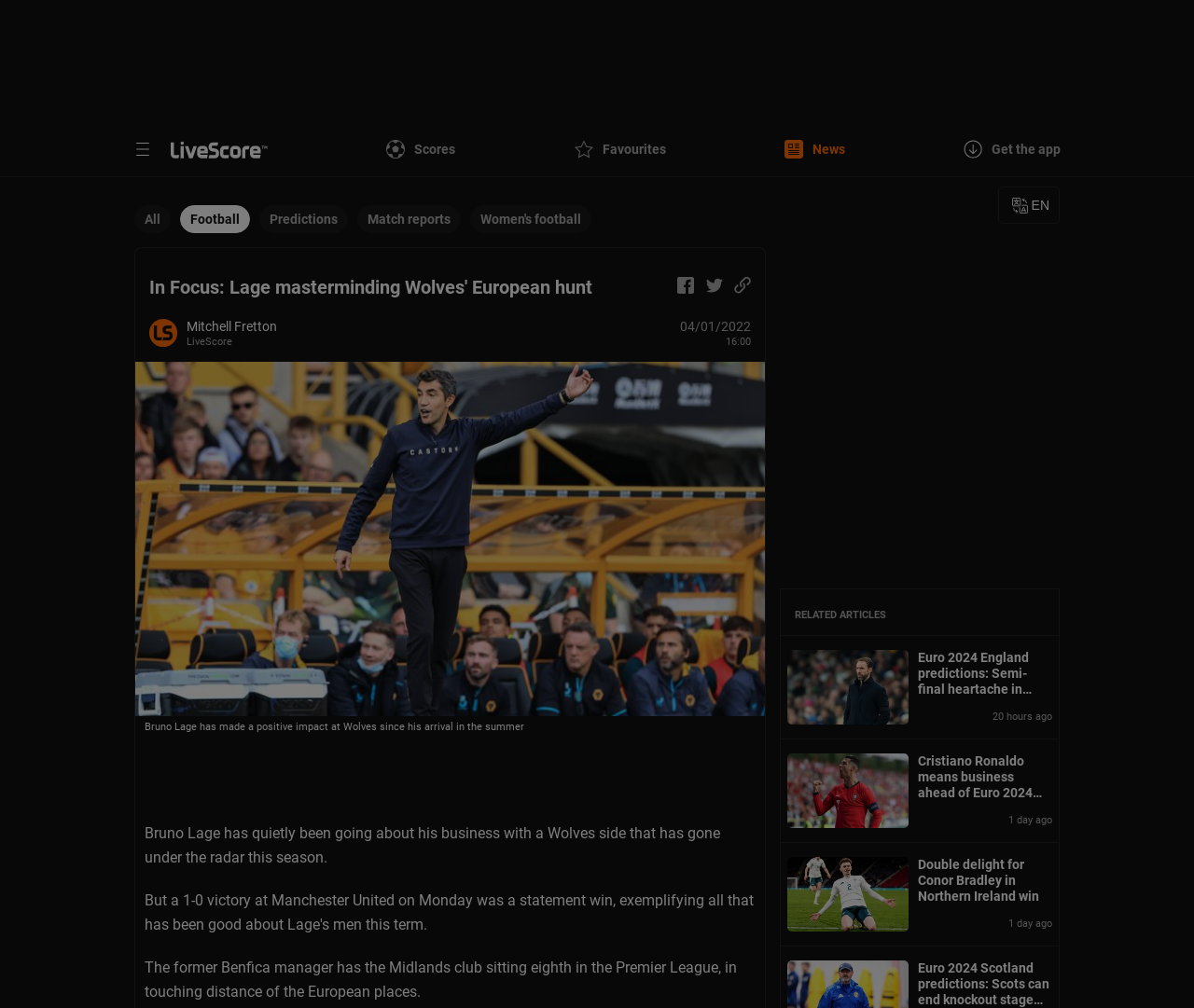Please identify the bounding box coordinates of the clickable area that will allow you to execute the instruction: "Go to Livescore".

[0.143, 0.139, 0.224, 0.157]